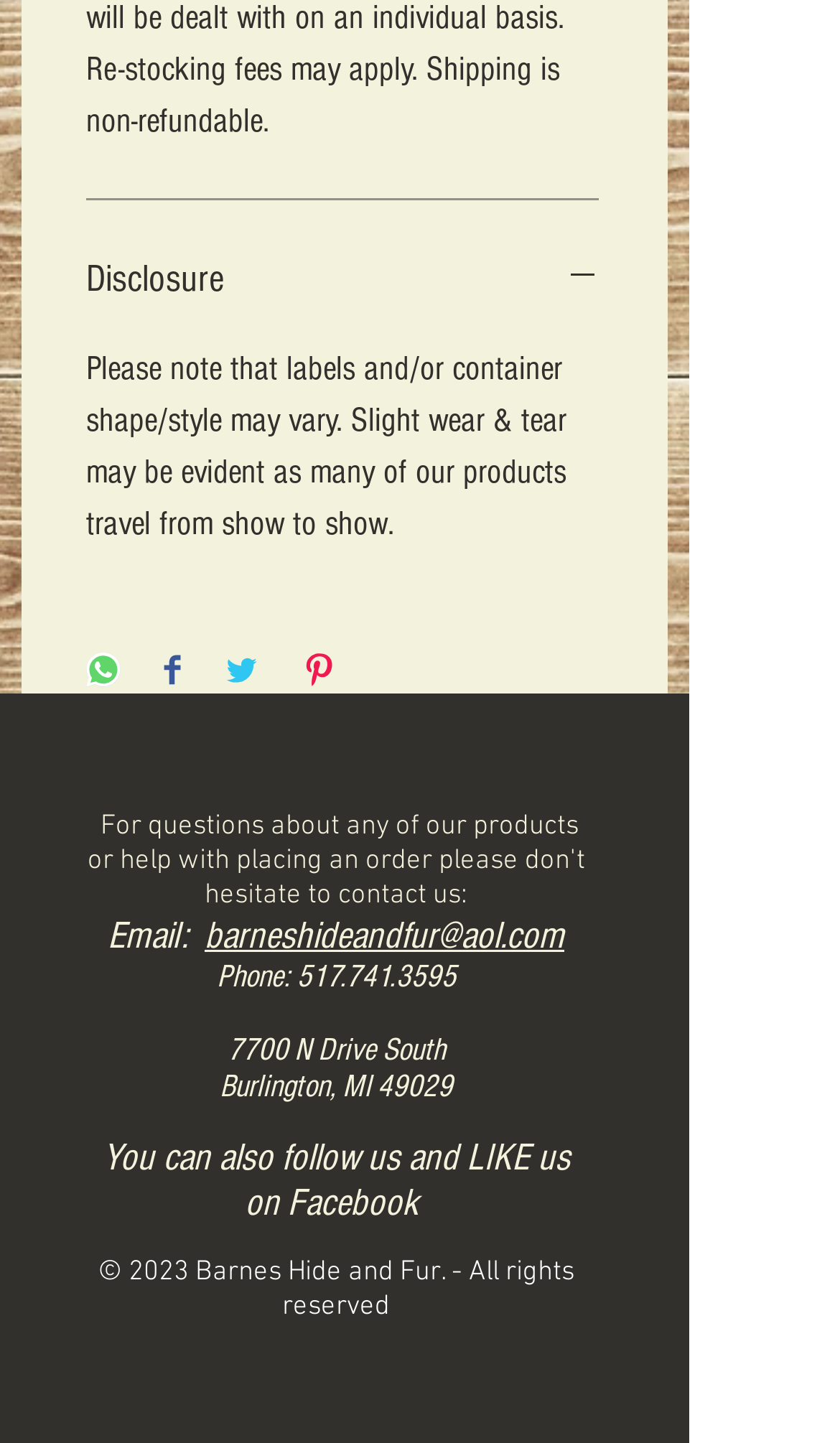Examine the image carefully and respond to the question with a detailed answer: 
What is the company's copyright year?

I found the copyright year by looking at the StaticText element with the text '© 2023 Barnes Hide and Fur. - All rights reserved', which suggests that the company's copyright year is 2023.